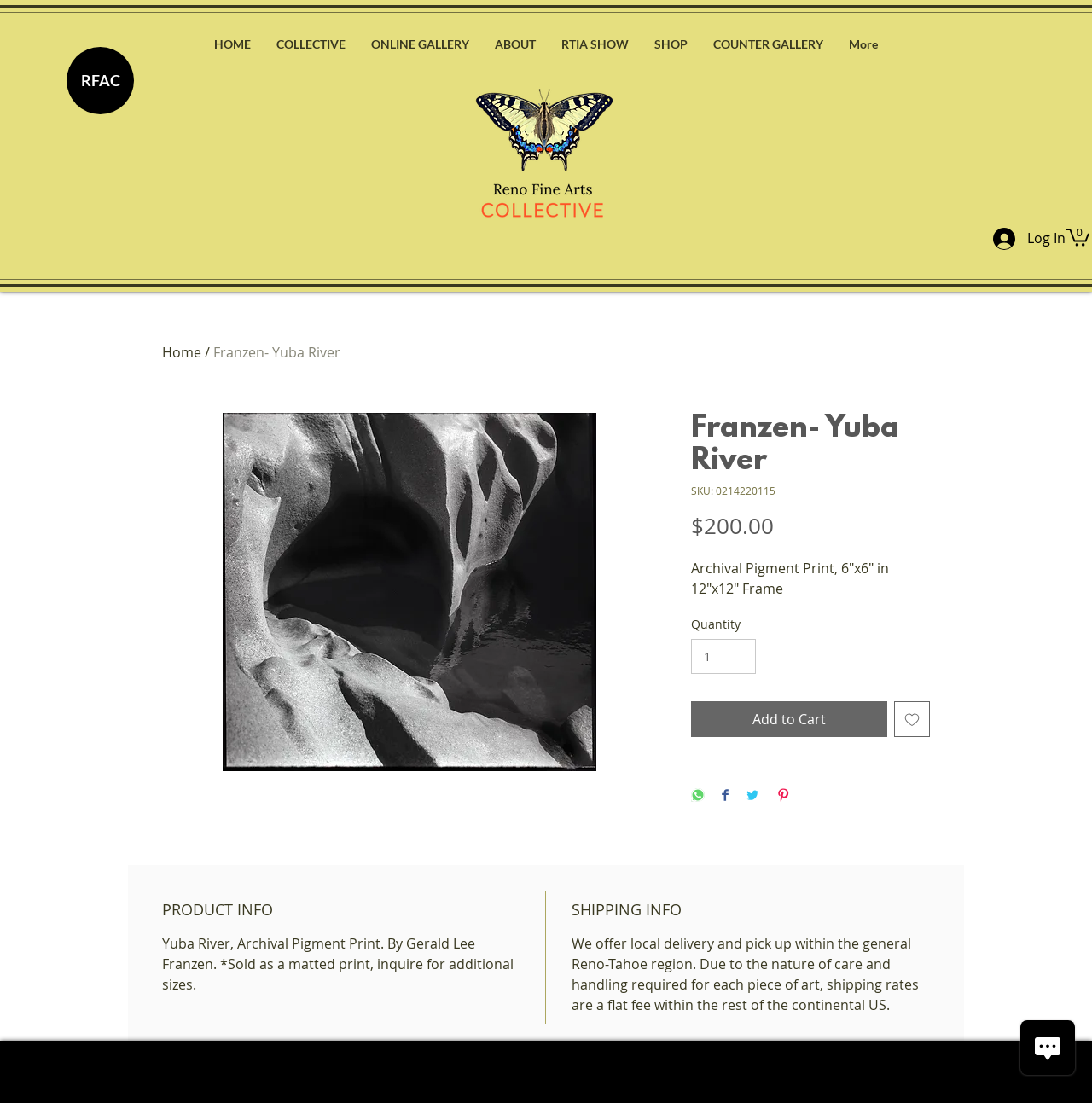Please give the bounding box coordinates of the area that should be clicked to fulfill the following instruction: "Click the Log In button". The coordinates should be in the format of four float numbers from 0 to 1, i.e., [left, top, right, bottom].

[0.898, 0.201, 0.963, 0.231]